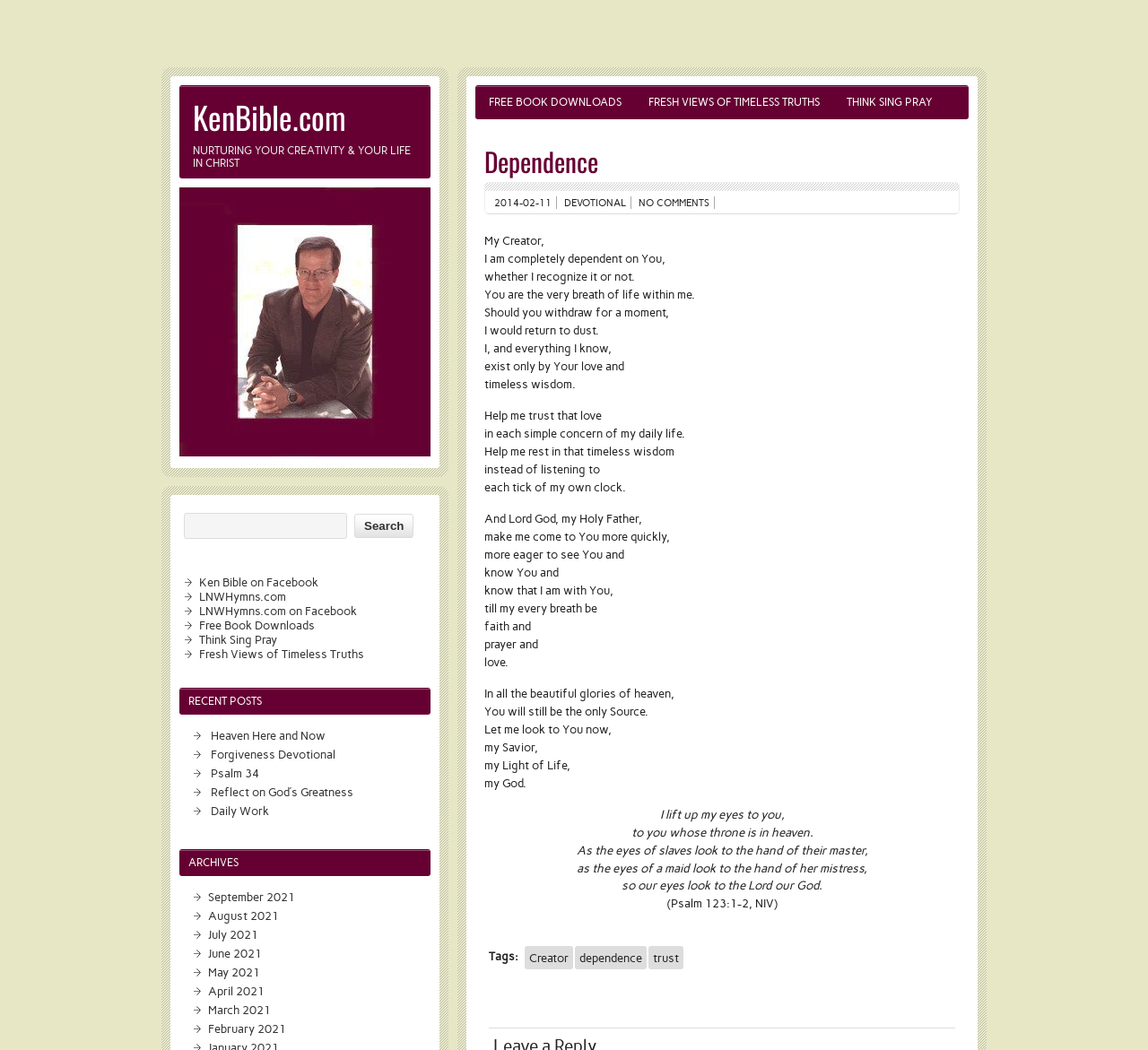Locate the bounding box coordinates of the clickable part needed for the task: "Search for something".

[0.16, 0.488, 0.302, 0.513]